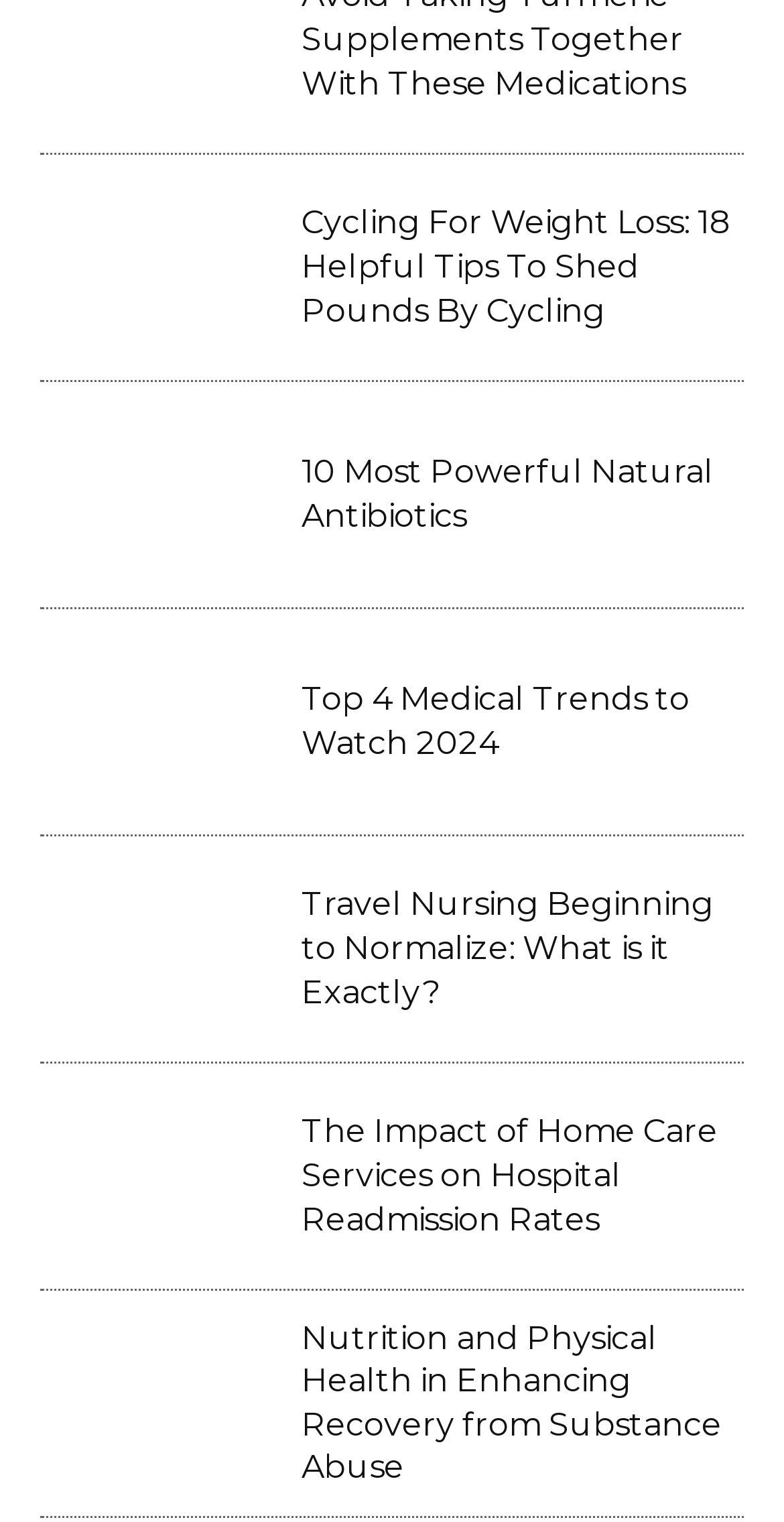Predict the bounding box coordinates of the UI element that matches this description: "10 Most Powerful Natural Antibiotics". The coordinates should be in the format [left, top, right, bottom] with each value between 0 and 1.

[0.385, 0.297, 0.91, 0.351]